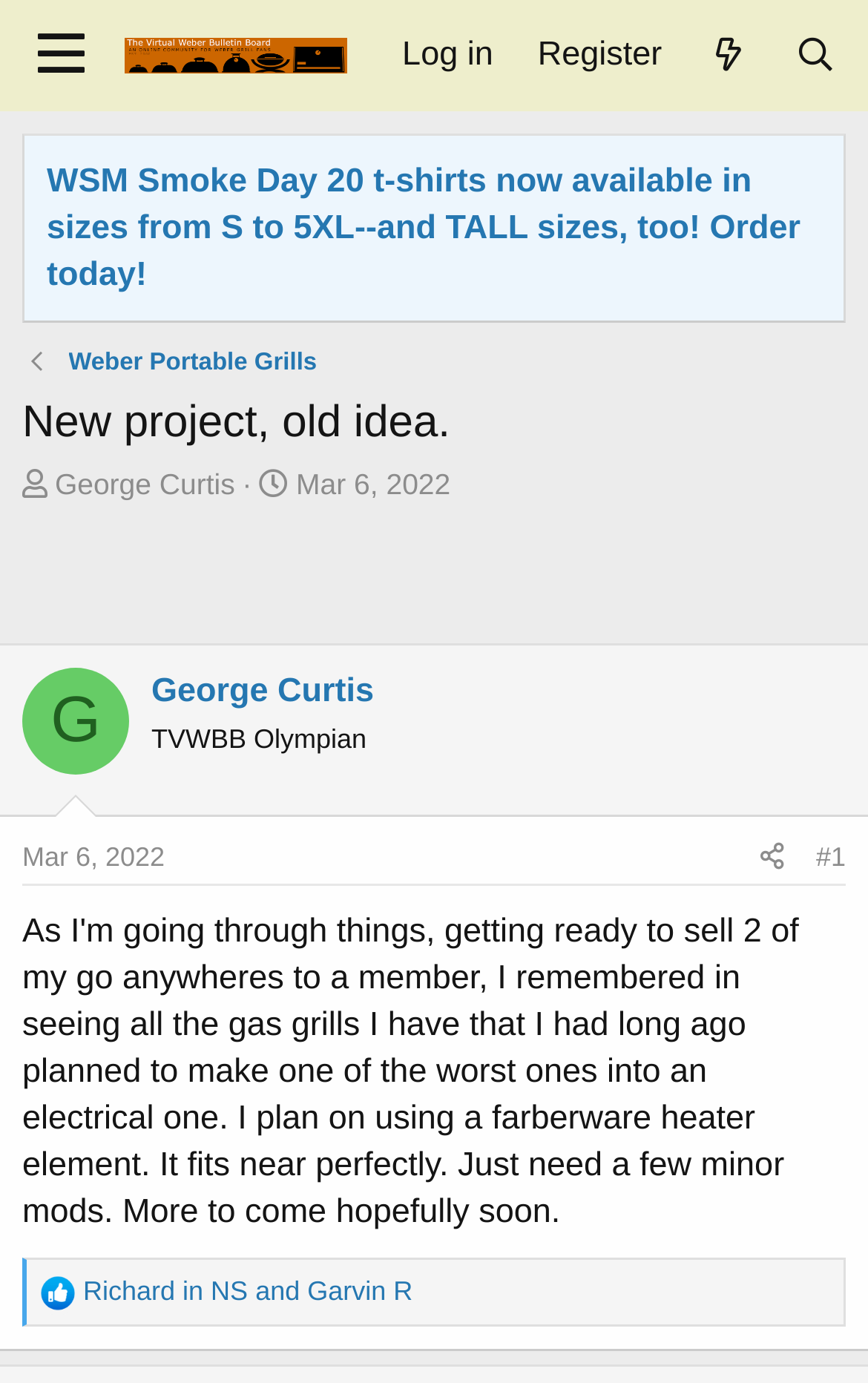Determine the bounding box for the UI element that matches this description: "parent_node: Log in aria-label="Menu"".

[0.01, 0.0, 0.13, 0.08]